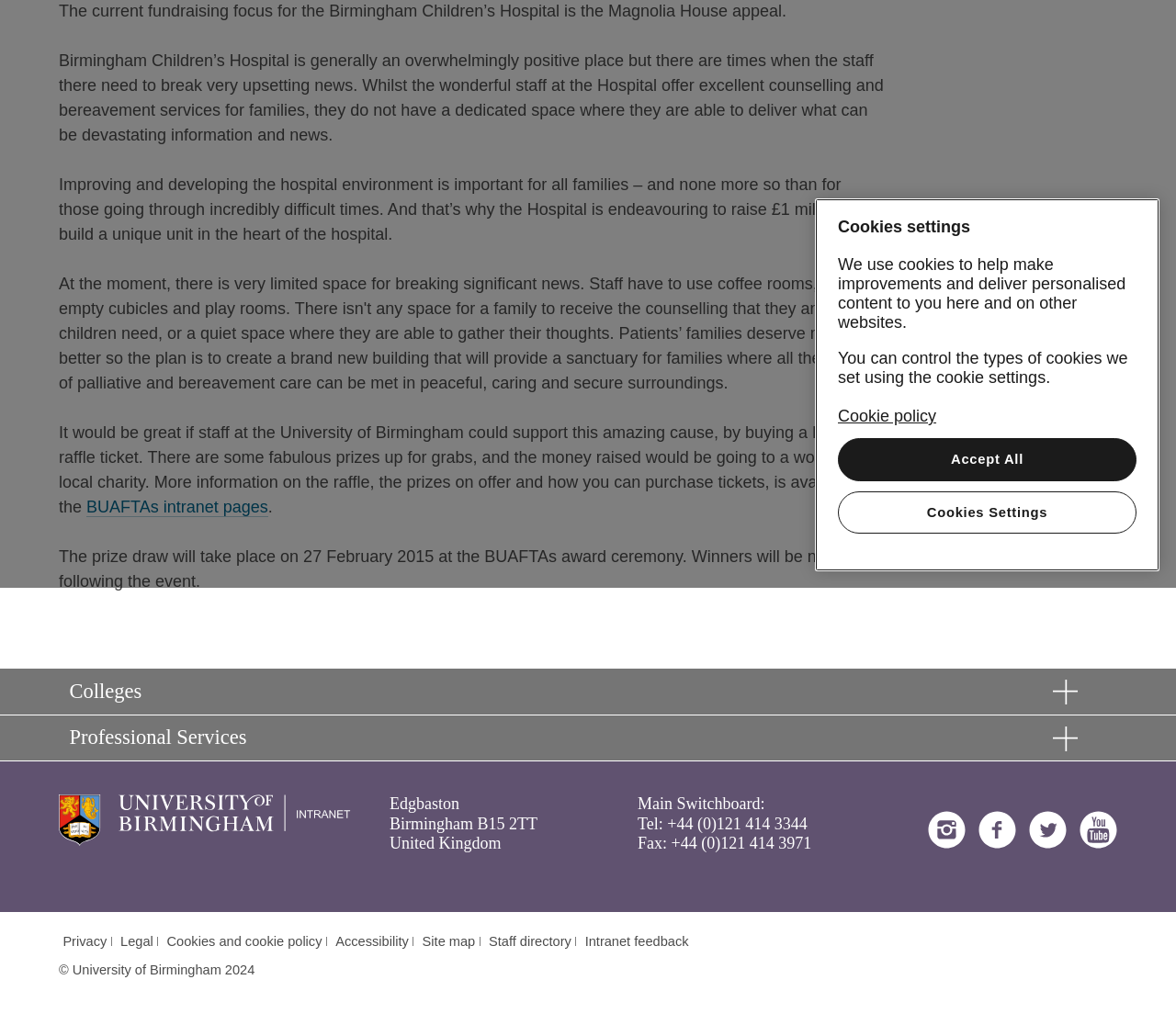Determine the bounding box of the UI component based on this description: "Cookies and cookie policy". The bounding box coordinates should be four float values between 0 and 1, i.e., [left, top, right, bottom].

[0.142, 0.901, 0.274, 0.916]